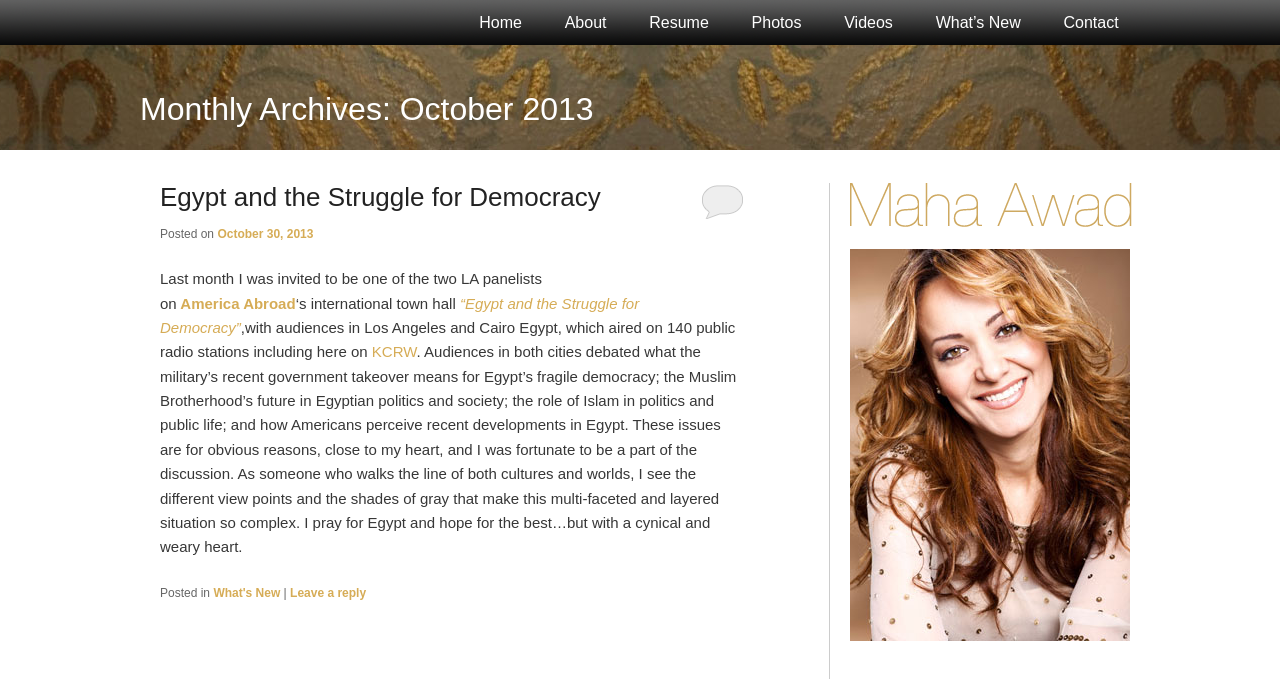Illustrate the webpage thoroughly, mentioning all important details.

This webpage appears to be a personal blog or website belonging to Maha Awad. At the top, there is a navigation menu with seven links: Home, About, Resume, Photos, Videos, What's New, and Contact. Below the navigation menu, there is a heading that reads "Monthly Archives: October 2013". 

To the right of the heading, there are two images, both with the alt text "Maha Awad". The first image is positioned above the second one. 

The main content of the webpage is an article with a heading "Egypt and the Struggle for Democracy". The article has a link with the same title, and below it, there is a line of text that reads "Posted on October 30, 2013". 

The article's content discusses Maha Awad's experience as a panelist on a radio show called "America Abroad" and her thoughts on the situation in Egypt. The text is divided into several paragraphs, with links to other websites and resources, such as KCRW, a public radio station. 

At the bottom of the webpage, there is a footer section with a line of text that reads "Posted in What's New | Leave a reply". The "What's New" text is a link, and the "Leave a reply" text is also a link.